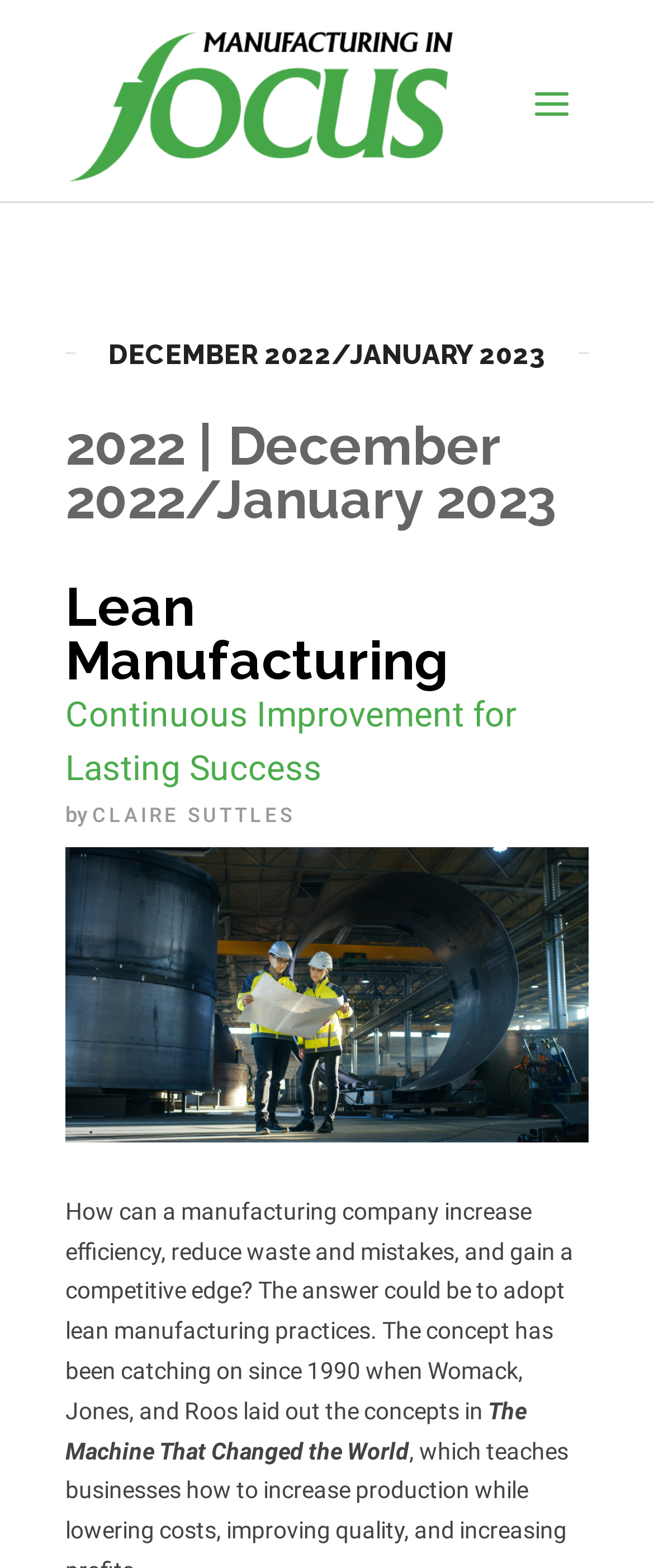What is the name of the book mentioned in the article?
Give a detailed and exhaustive answer to the question.

The book mentioned in the article is 'The Machine That Changed the World', which is mentioned in the text as a reference to the concept of lean manufacturing.